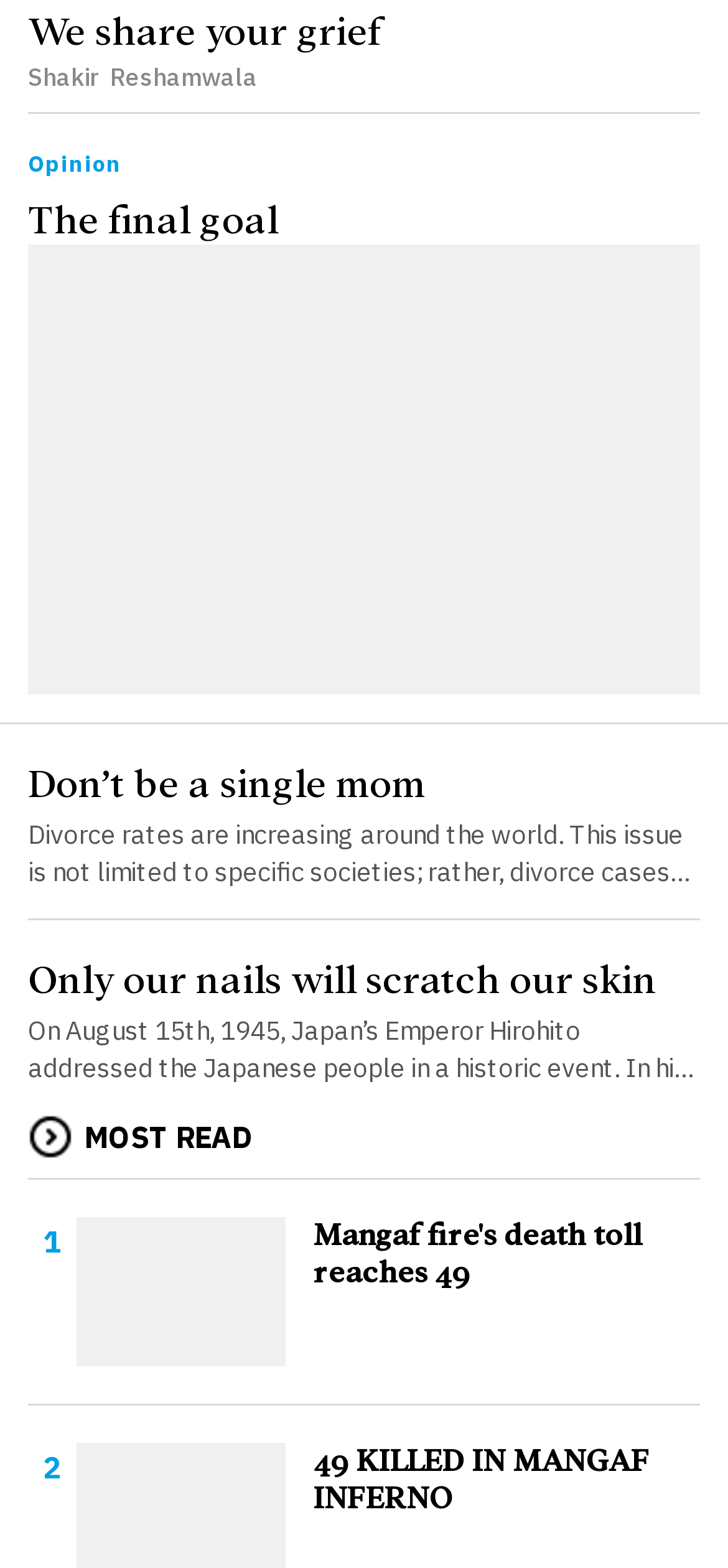Provide a brief response using a word or short phrase to this question:
What is the category of the article with the title 'The final goal'?

Opinion